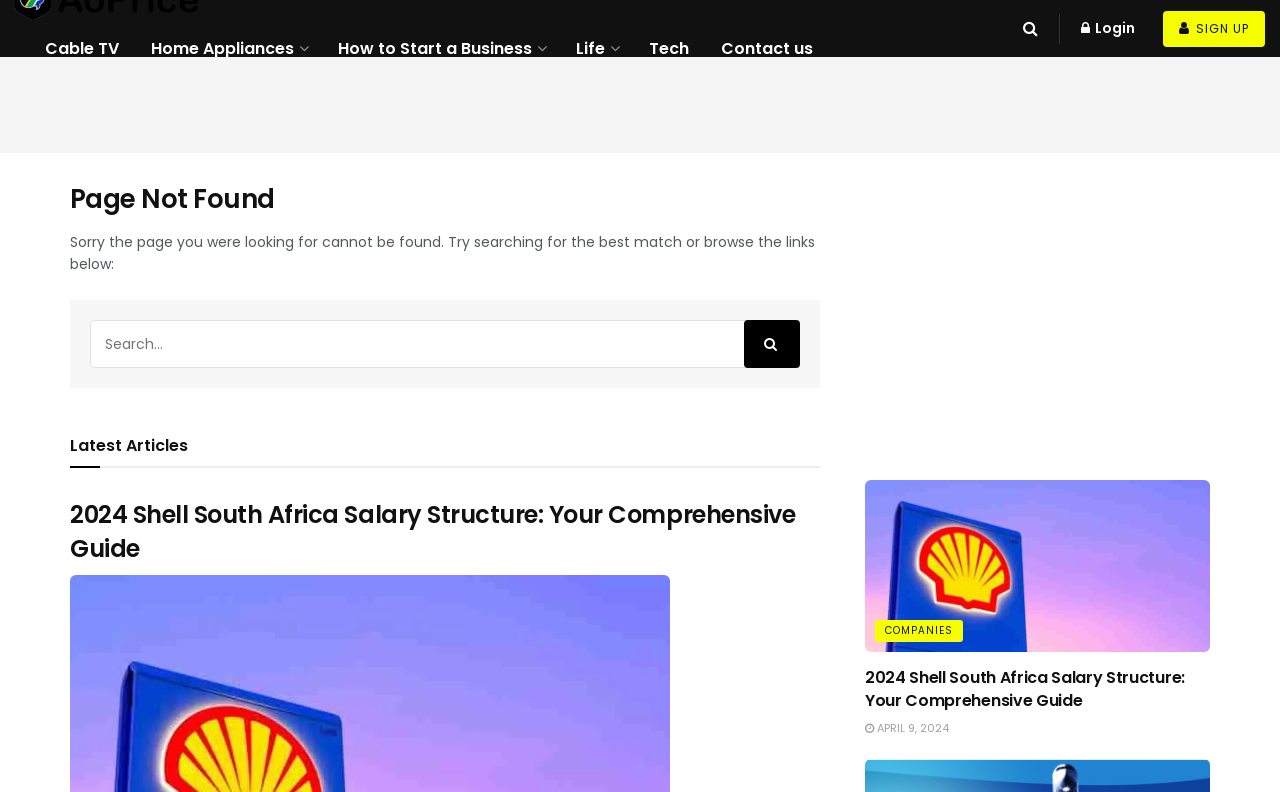What is the topic of the latest article?
Please provide a single word or phrase as the answer based on the screenshot.

2024 Shell South Africa Salary Structure